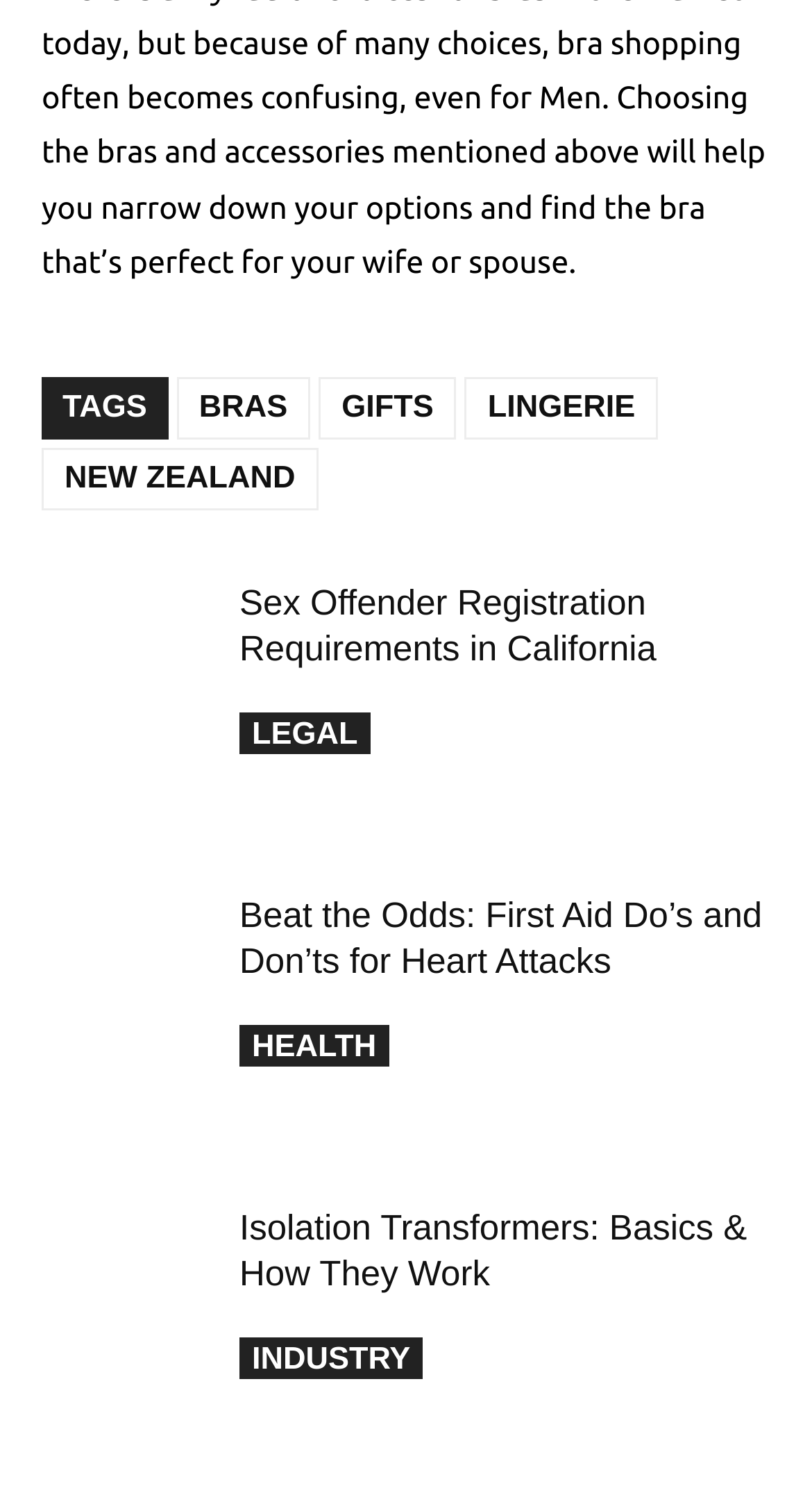Please mark the clickable region by giving the bounding box coordinates needed to complete this instruction: "Explore Isolation Transformers: Basics & How They Work".

[0.295, 0.798, 0.949, 0.859]